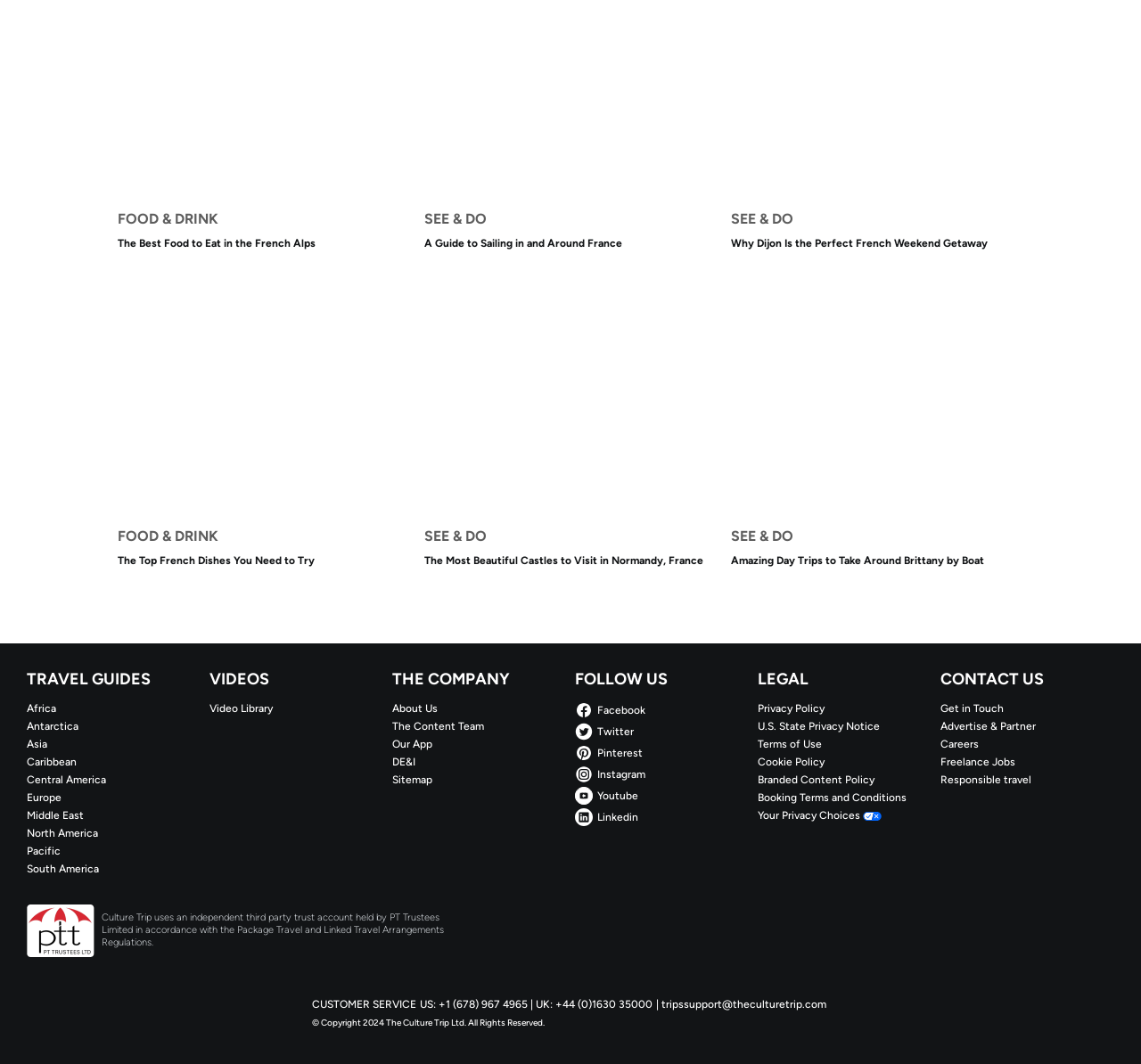Look at the image and write a detailed answer to the question: 
What type of travel arrangements can users make on this website?

Under the 'LEGAL' heading, I can see a link to 'Booking Terms and Conditions', which implies that users can make travel arrangements, such as booking trips or accommodations, on this website.